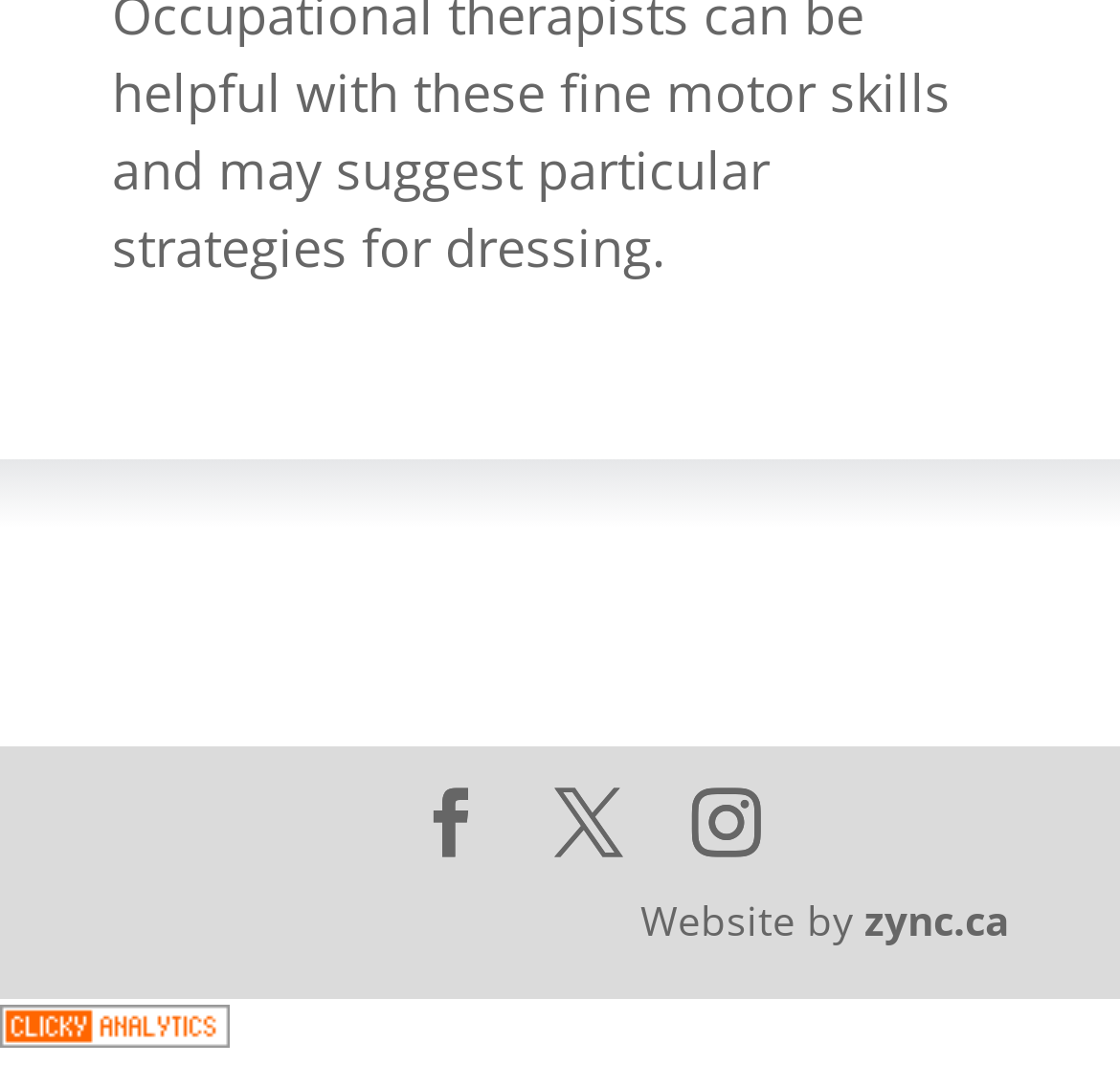What is the name of the website developer?
Examine the image and provide an in-depth answer to the question.

I looked at the bottom of the webpage and found the text 'Website by' followed by a link 'zync.ca', which suggests that zync.ca is the developer of the website.